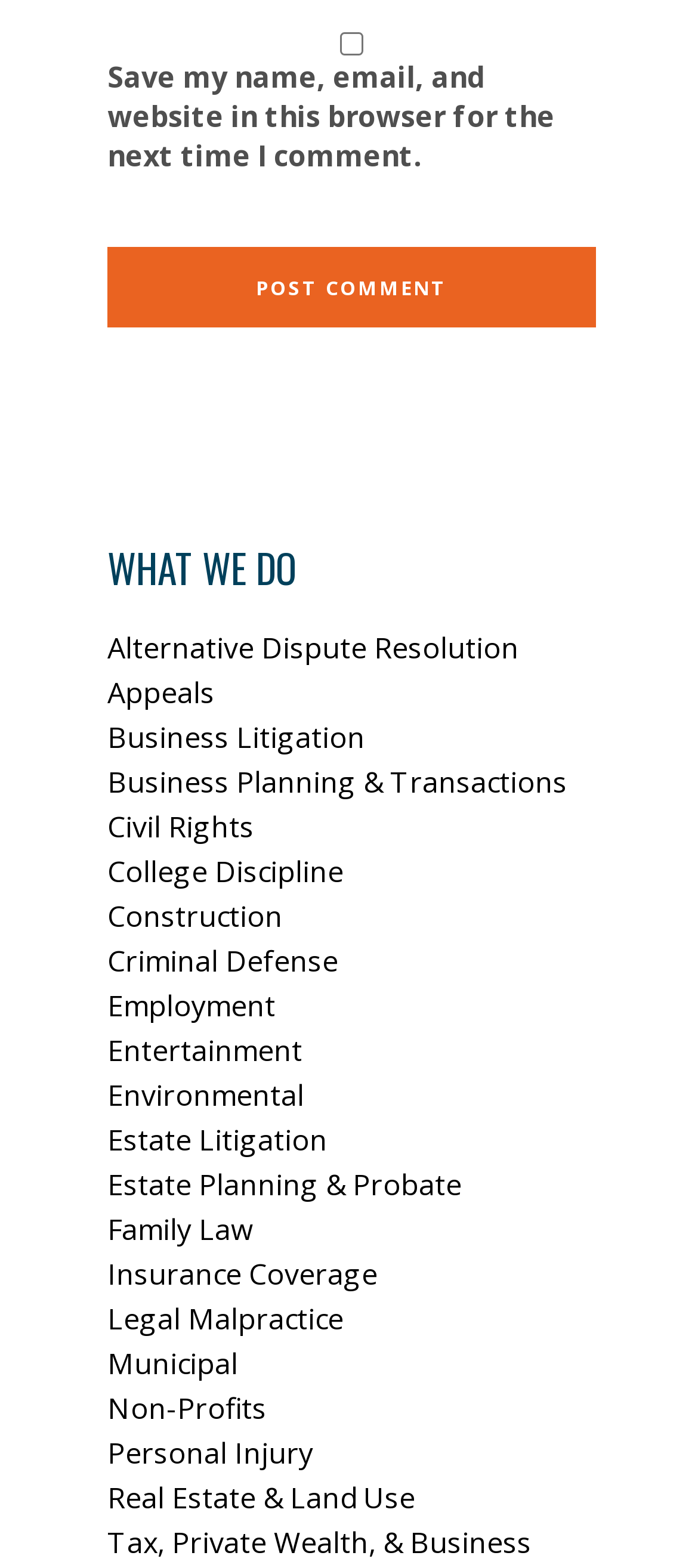Identify the bounding box coordinates of the section that should be clicked to achieve the task described: "Click to call the locksmith".

None